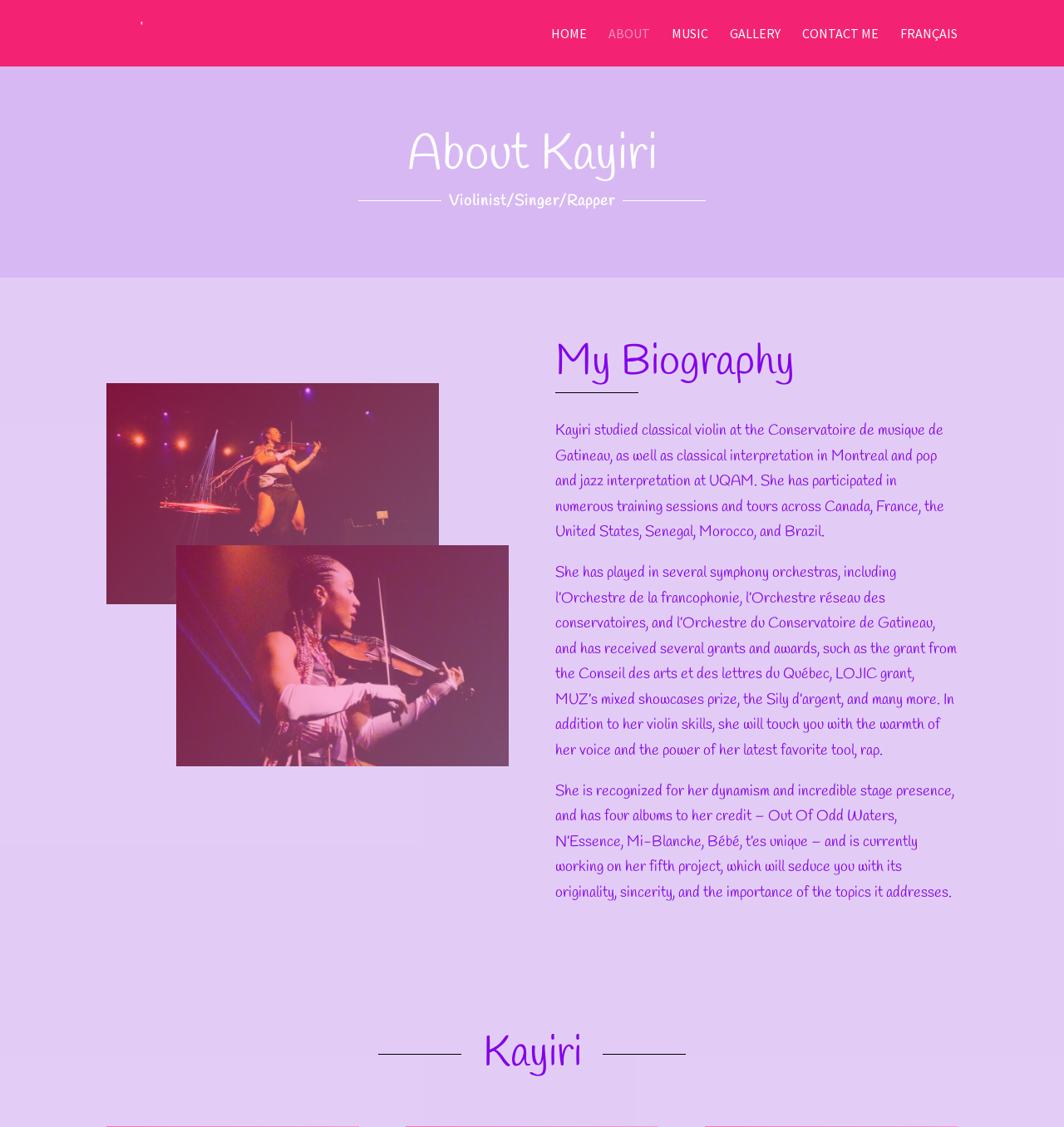Where did Kayiri study classical violin?
Answer the question with a single word or phrase by looking at the picture.

Conservatoire de musique de Gatineau